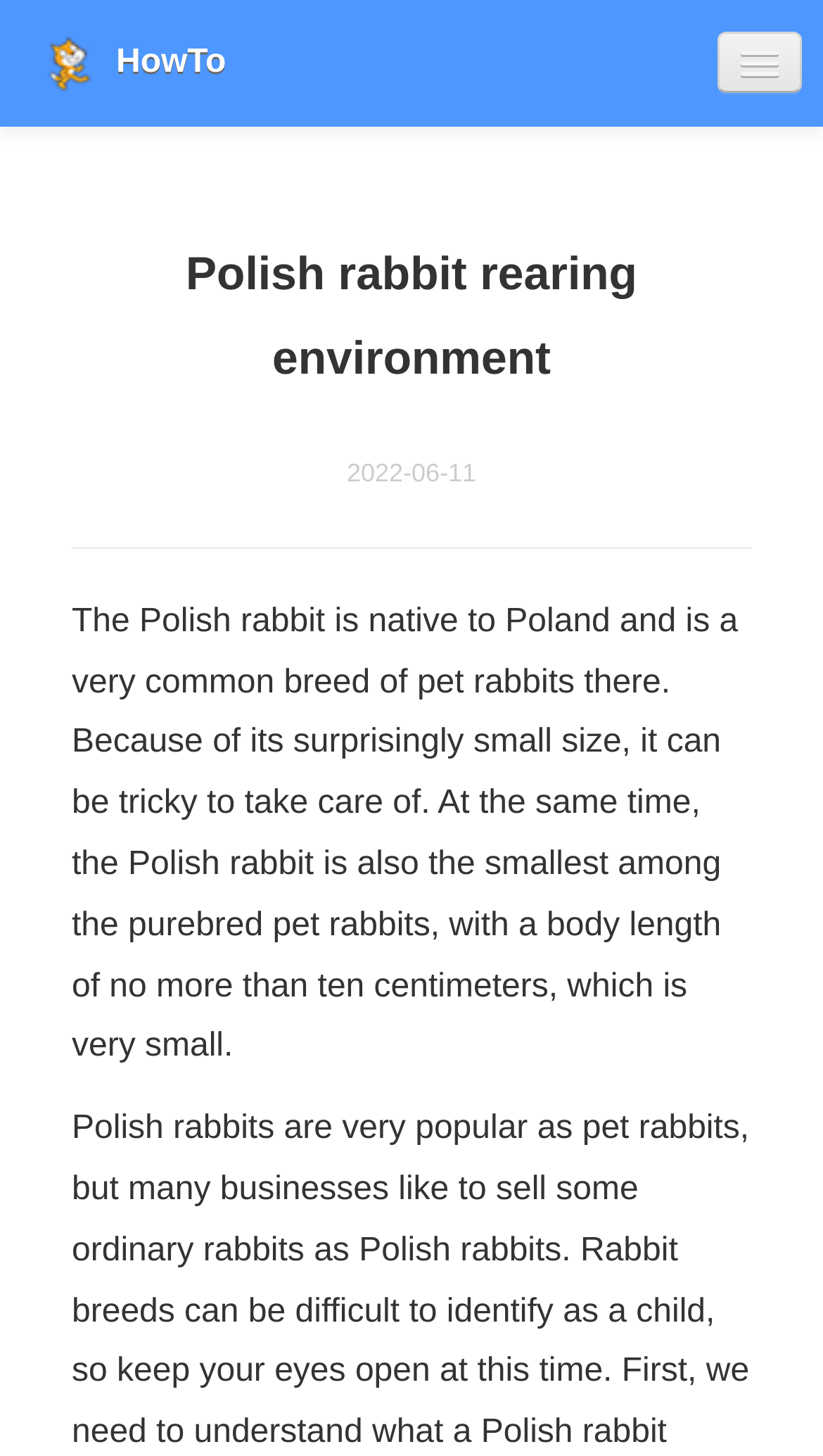Given the element description "Ukraine Credit Guarantee Scheme", identify the bounding box of the corresponding UI element.

None